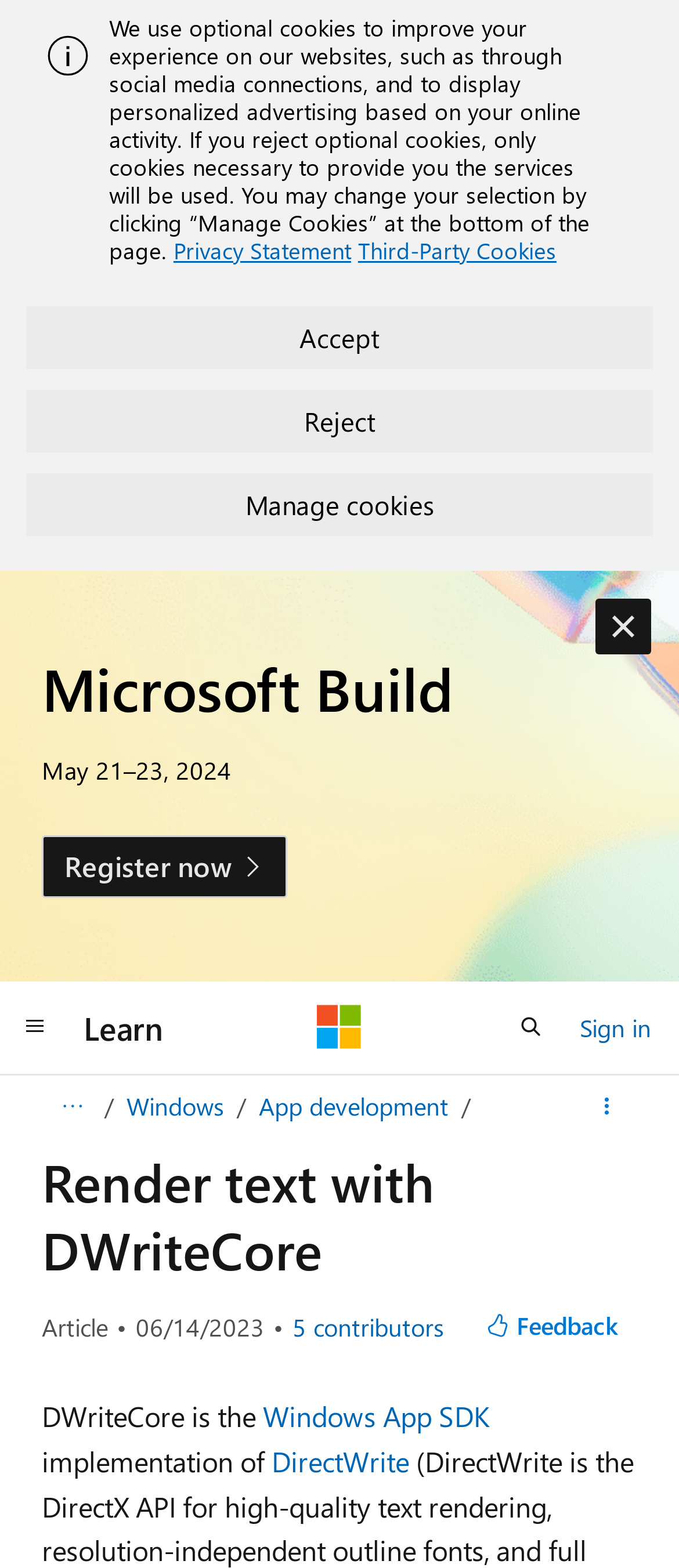What is the event mentioned on the webpage?
Provide an in-depth answer to the question, covering all aspects.

I found the answer by looking at the heading 'Microsoft Build' and the date 'May 21–23, 2024' mentioned below it, which suggests that the event is a conference or a meeting.